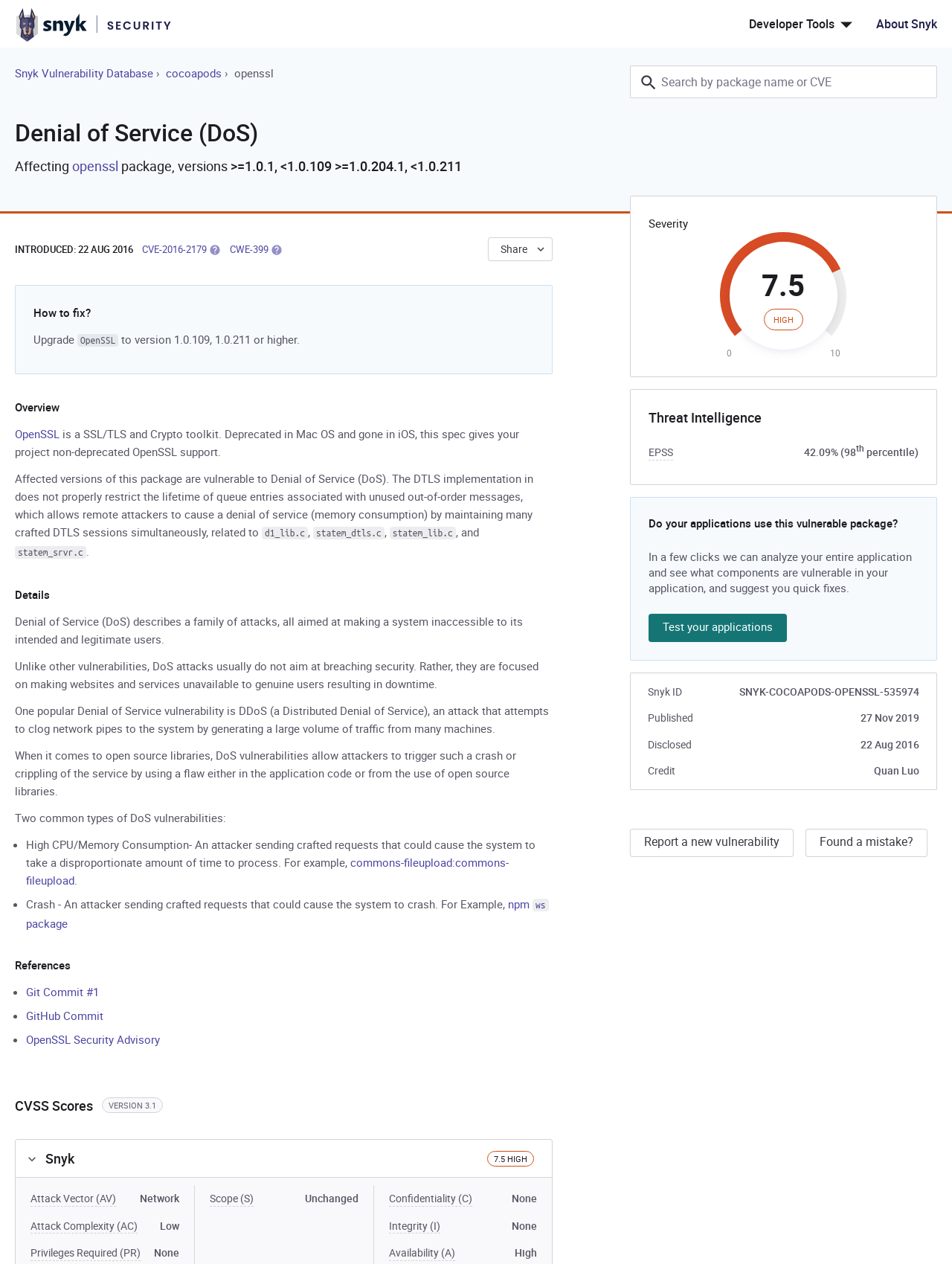Please identify the bounding box coordinates of the area that needs to be clicked to follow this instruction: "Test your applications".

[0.681, 0.485, 0.826, 0.508]